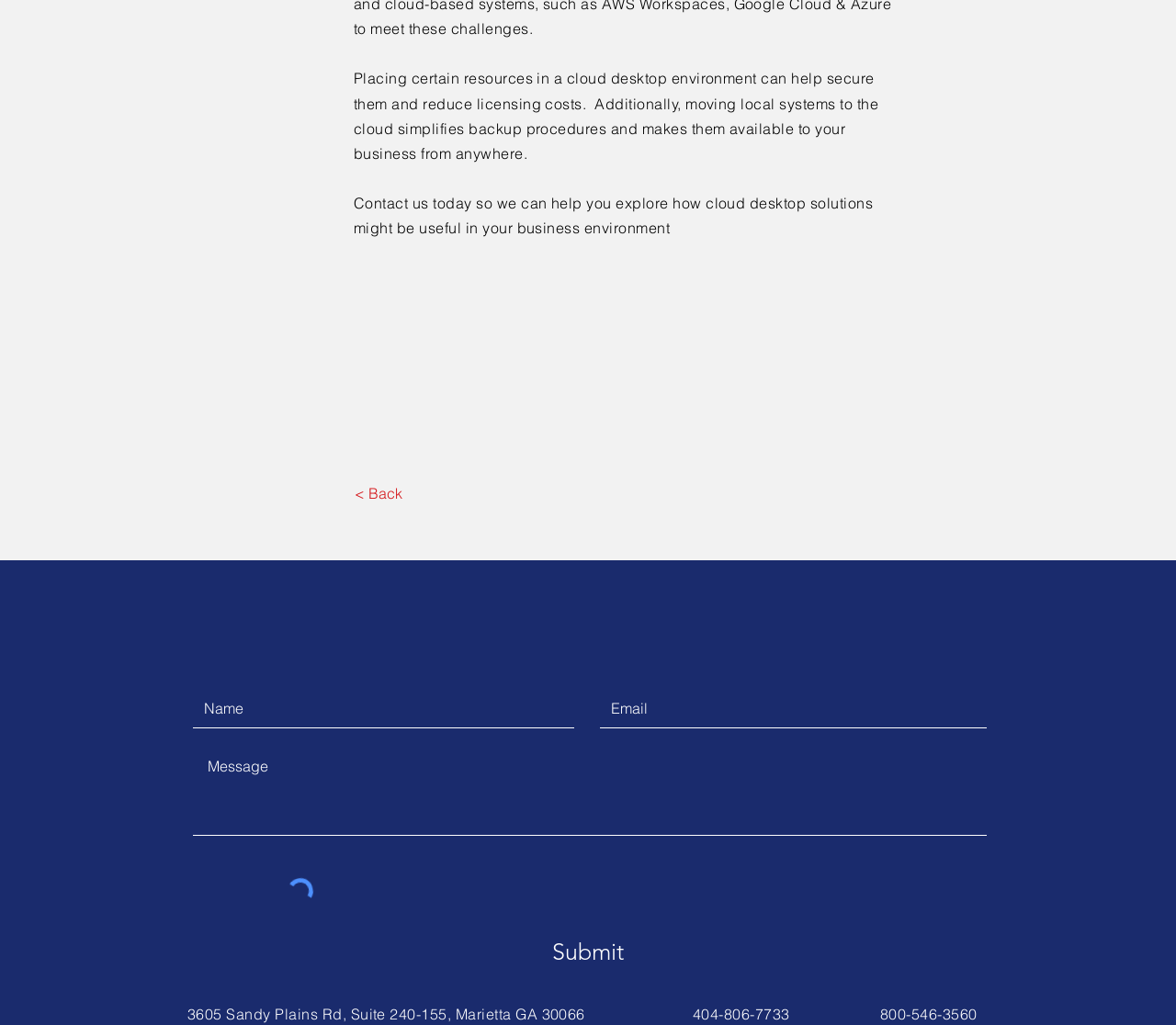Locate the bounding box of the UI element with the following description: "aria-label="Name" name="name" placeholder="Name"".

[0.164, 0.673, 0.488, 0.711]